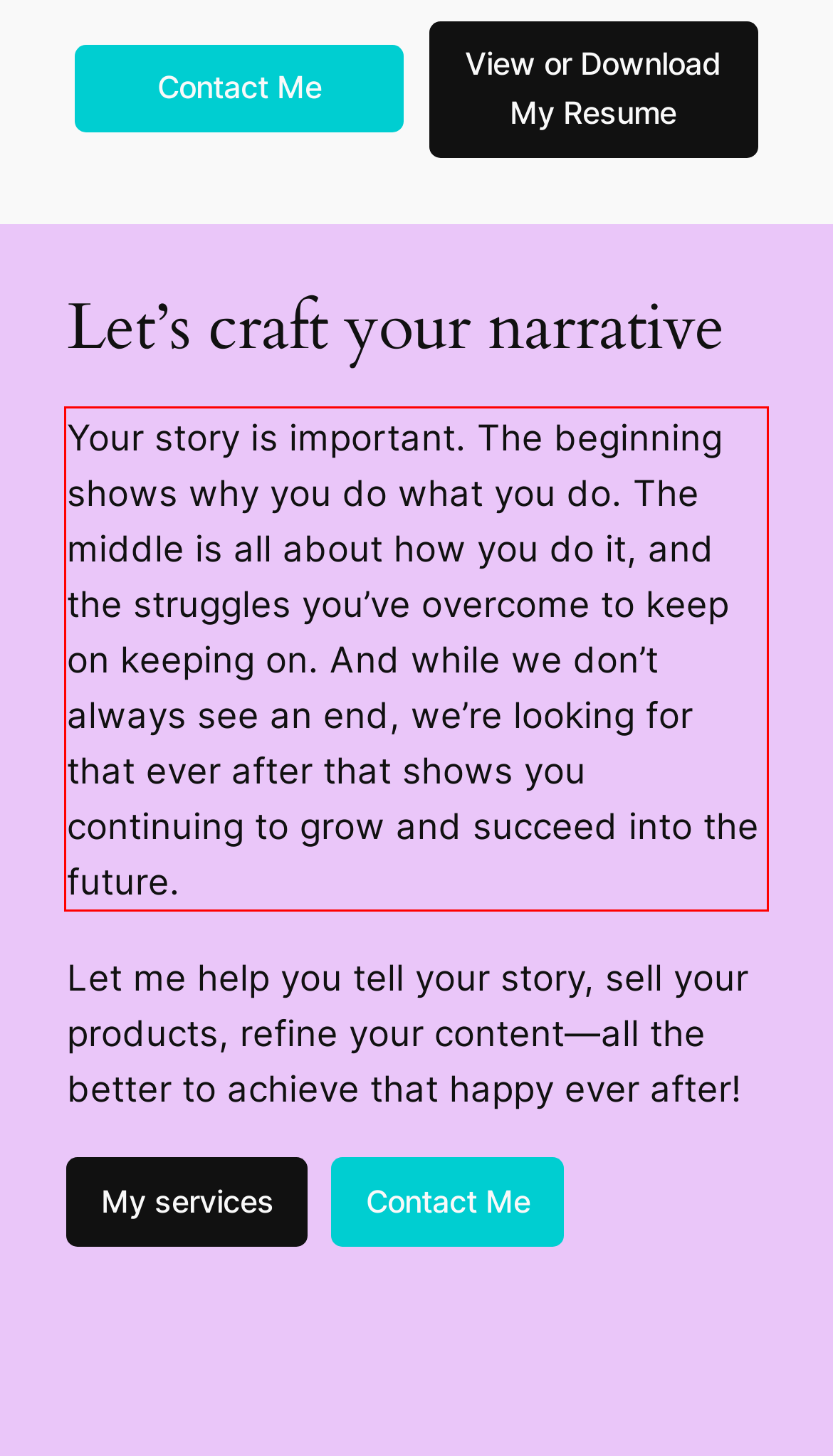Your task is to recognize and extract the text content from the UI element enclosed in the red bounding box on the webpage screenshot.

Your story is important. The beginning shows why you do what you do. The middle is all about how you do it, and the struggles you’ve overcome to keep on keeping on. And while we don’t always see an end, we’re looking for that ever after that shows you continuing to grow and succeed into the future.